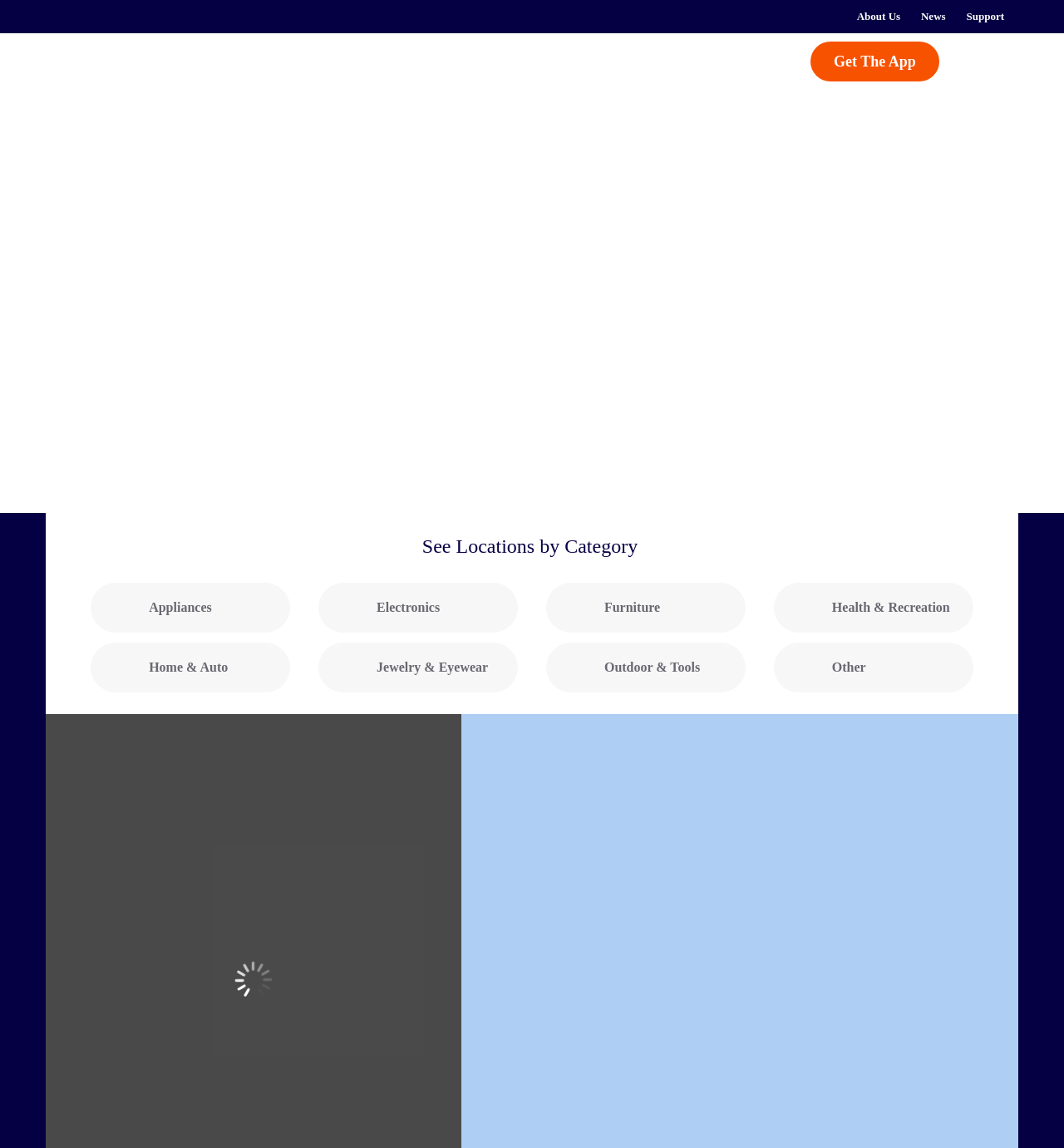What type of products can be leased from Acima?
Utilize the information in the image to give a detailed answer to the question.

Based on the webpage, Acima allows users to lease appliances from their favorite stores in Johnston City, IL. The webpage also lists various categories of products that can be leased, including appliances, electronics, furniture, and more.